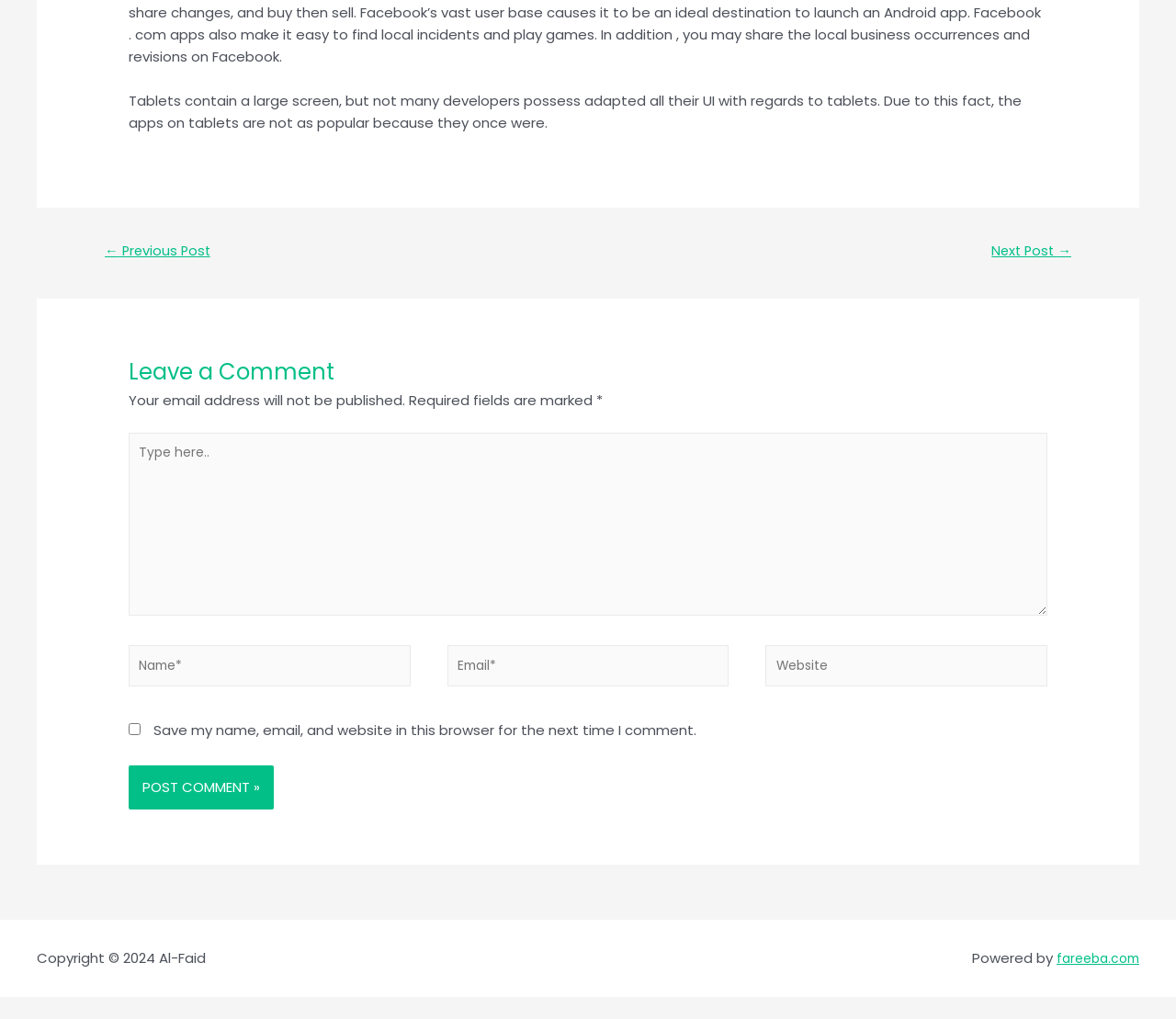Determine the bounding box of the UI element mentioned here: "Code of Conduct". The coordinates must be in the format [left, top, right, bottom] with values ranging from 0 to 1.

None